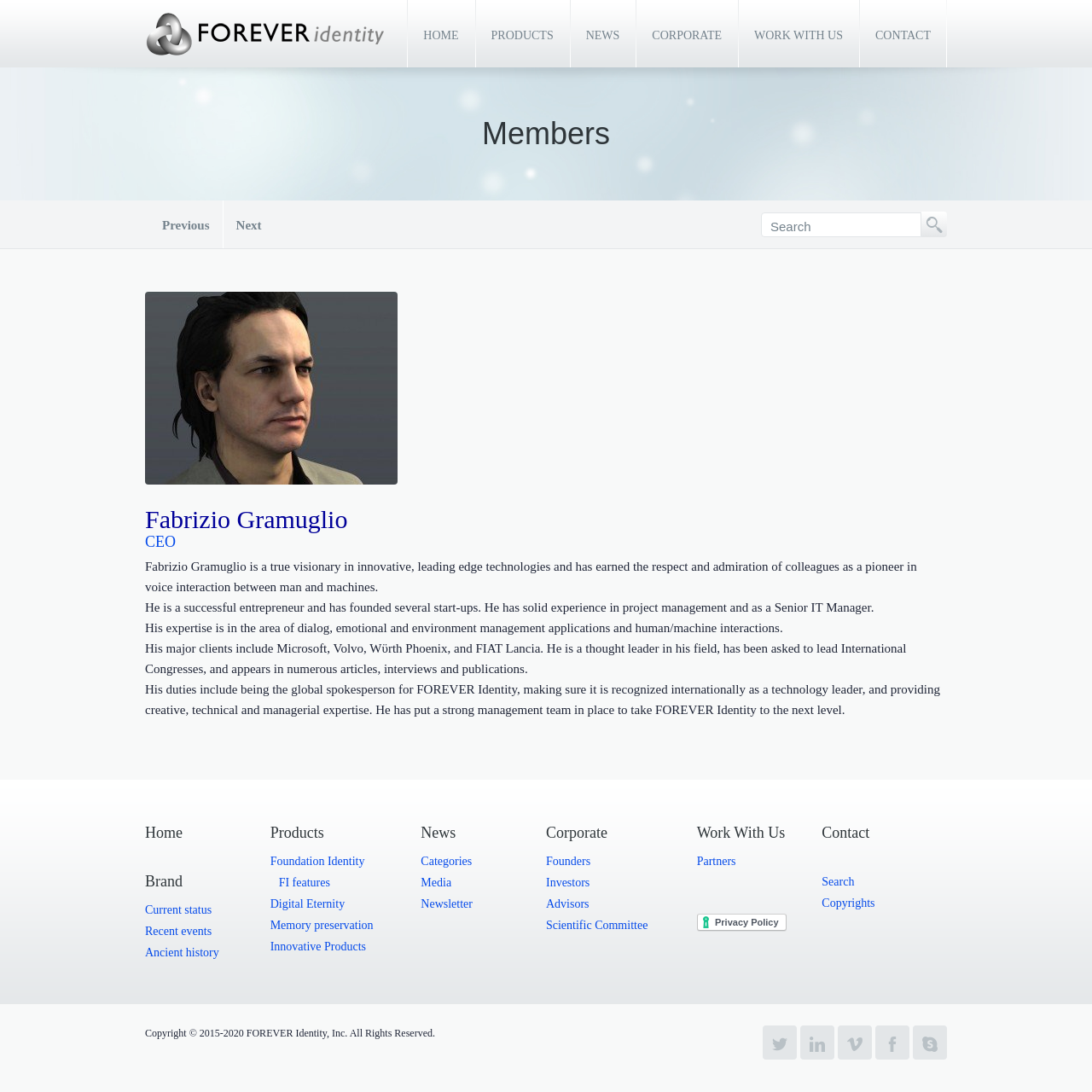Identify the bounding box coordinates of the specific part of the webpage to click to complete this instruction: "View Fabrizio Gramuglio's profile".

[0.133, 0.267, 0.364, 0.444]